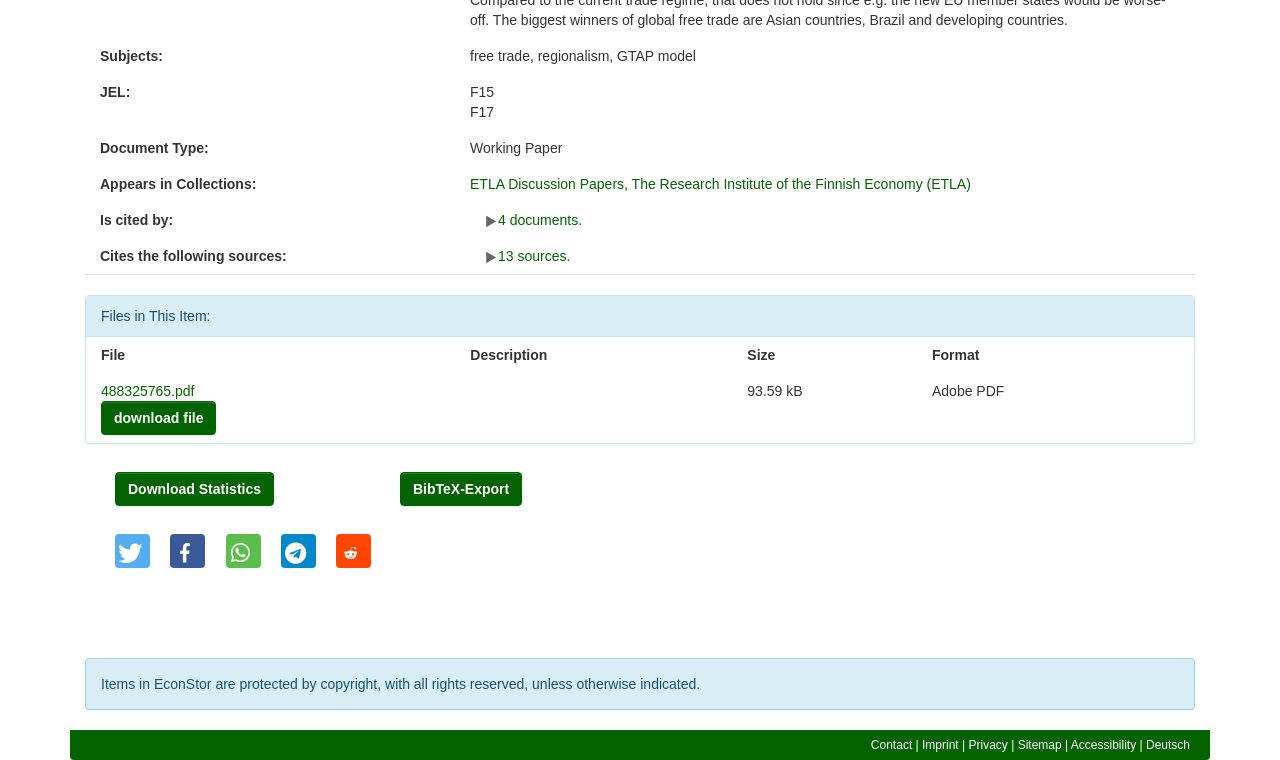Determine the bounding box coordinates for the UI element matching this description: "parent_node: Avoiding Armageddon".

None